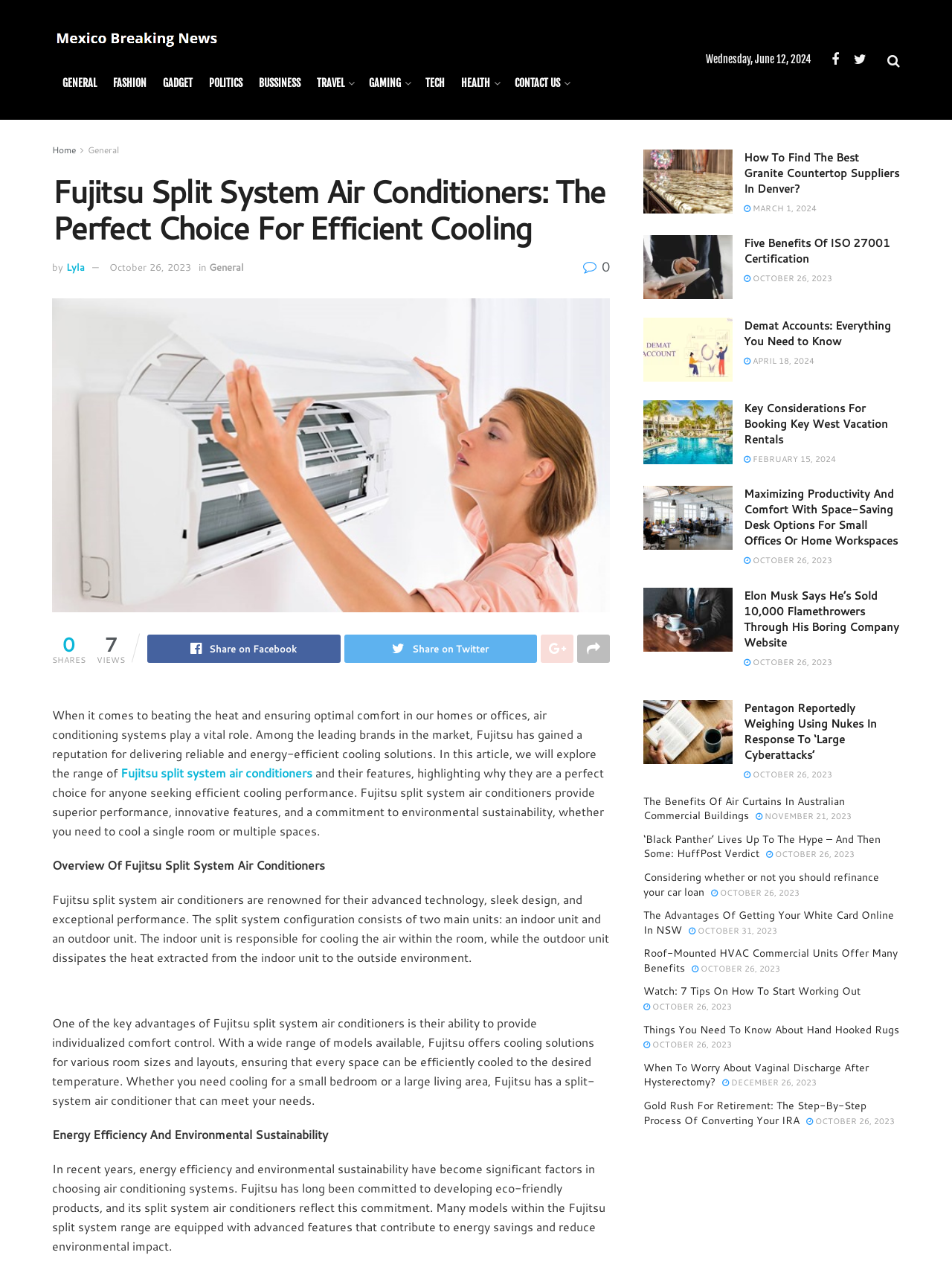Please identify the bounding box coordinates of the element I need to click to follow this instruction: "Share on Facebook".

[0.155, 0.503, 0.357, 0.526]